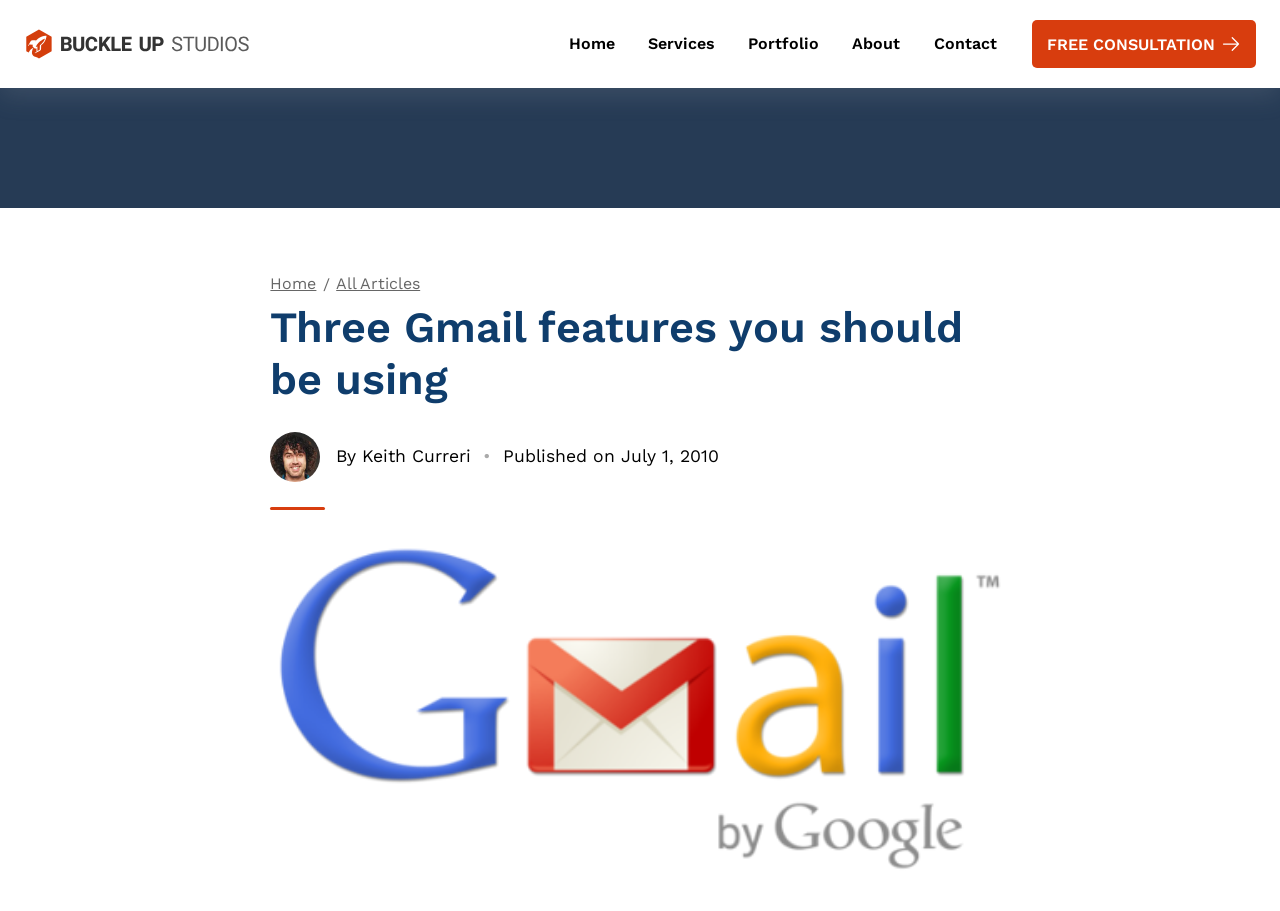Can you extract the headline from the webpage for me?

Three Gmail features you should be using